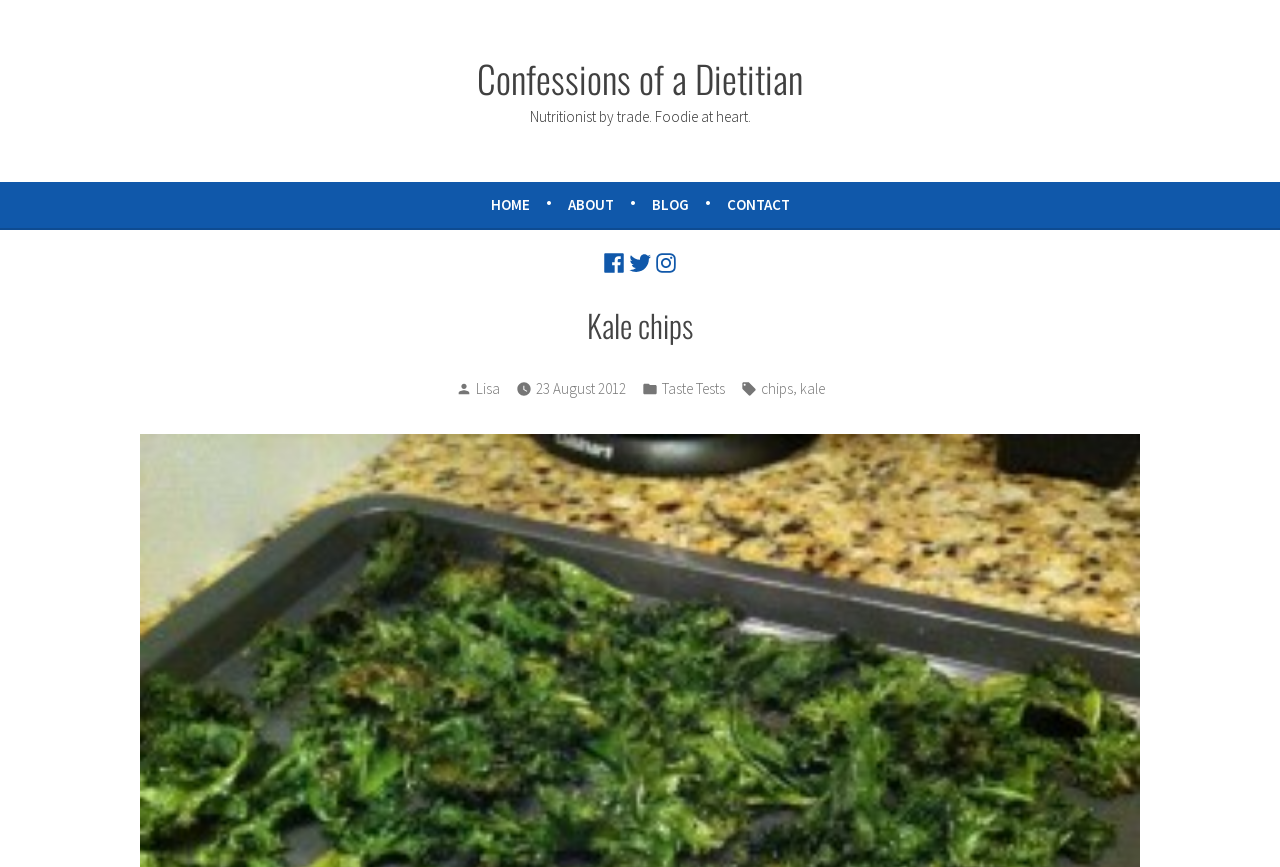Please mark the clickable region by giving the bounding box coordinates needed to complete this instruction: "contact the dietitian".

[0.568, 0.21, 0.617, 0.263]